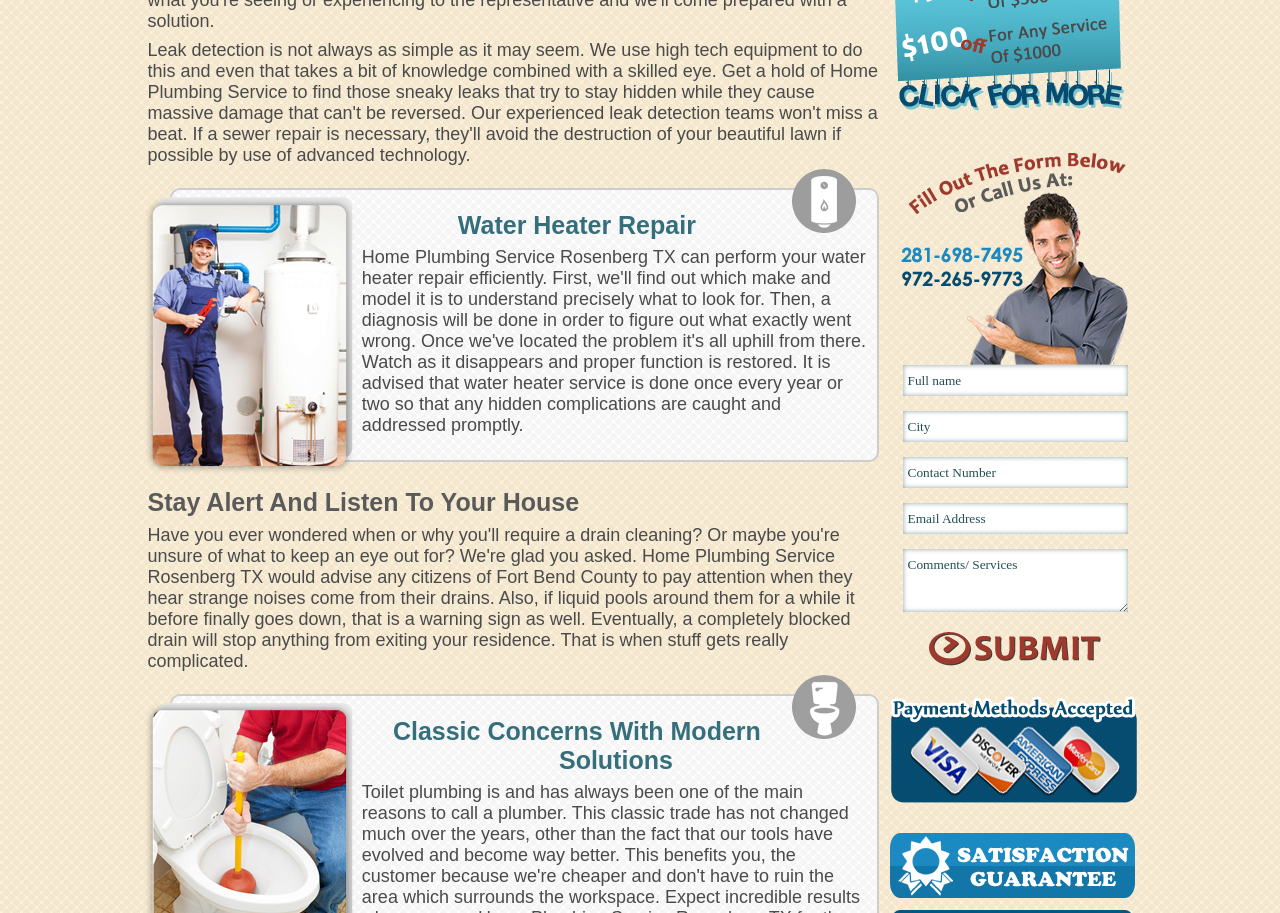Given the element description: "input value="City" name="city" value="City"", predict the bounding box coordinates of this UI element. The coordinates must be four float numbers between 0 and 1, given as [left, top, right, bottom].

[0.705, 0.45, 0.881, 0.484]